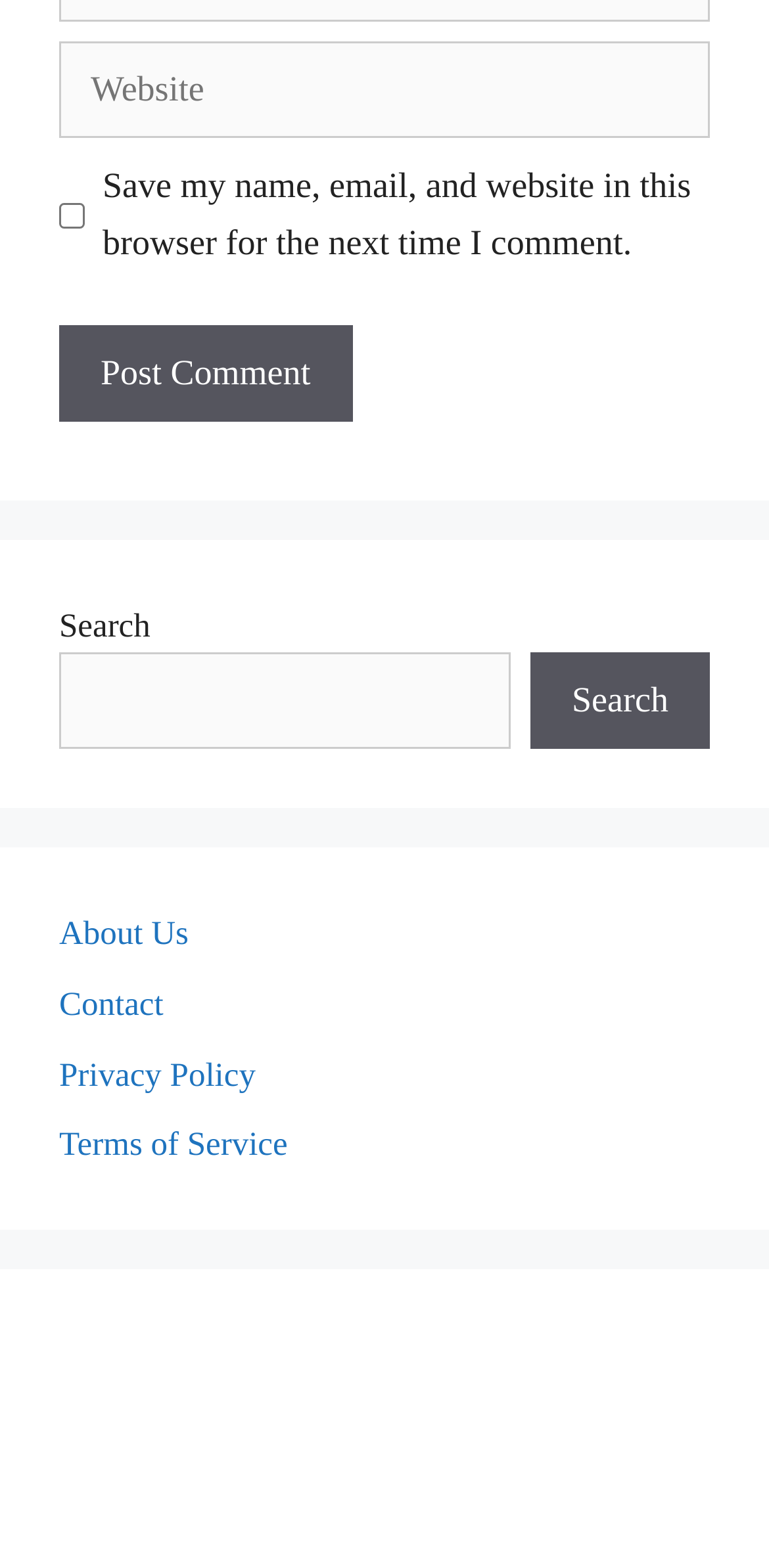How many links are present in the bottom section?
Provide a one-word or short-phrase answer based on the image.

4